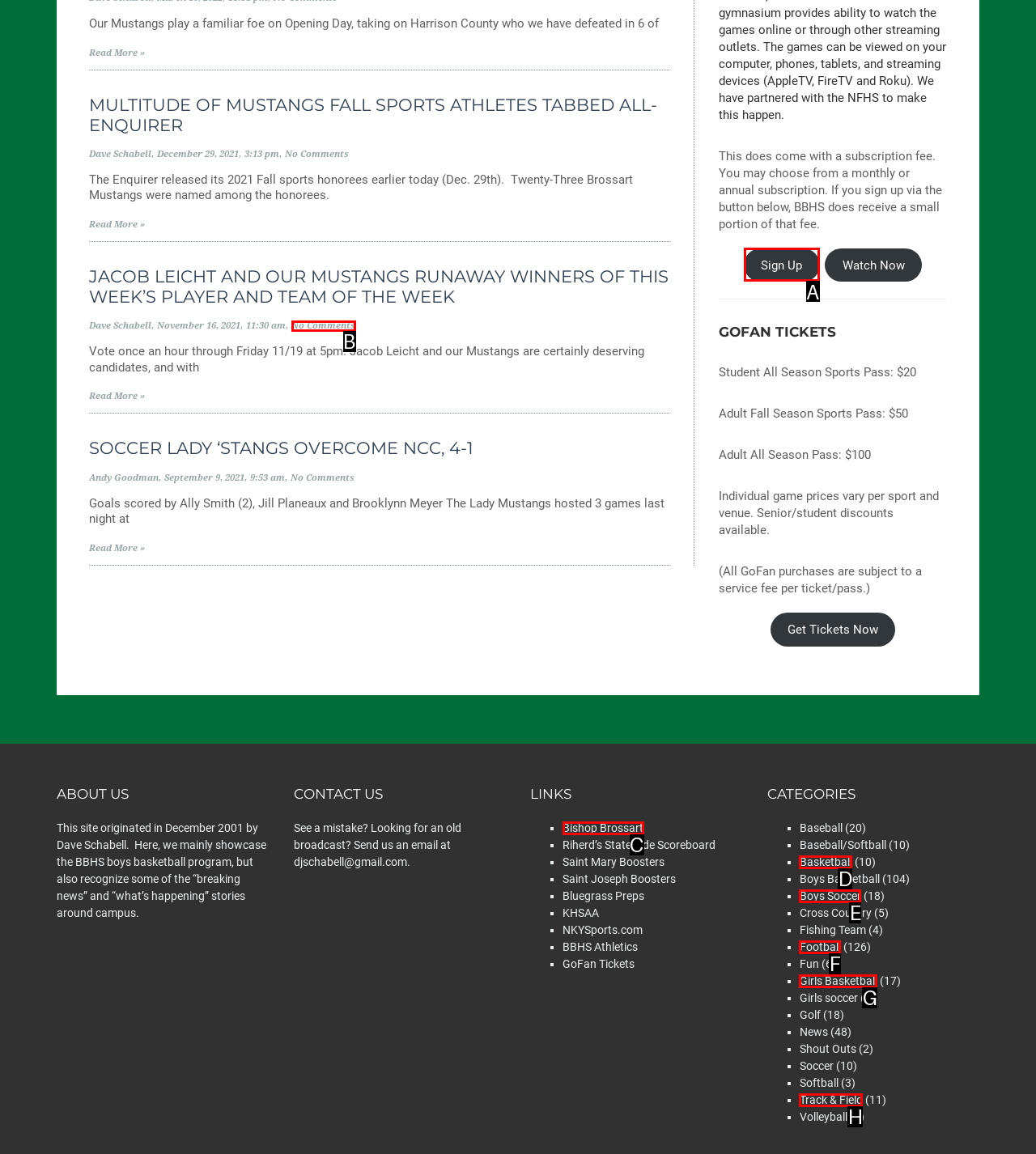Identify the correct UI element to click for the following task: Sign up for a subscription Choose the option's letter based on the given choices.

A